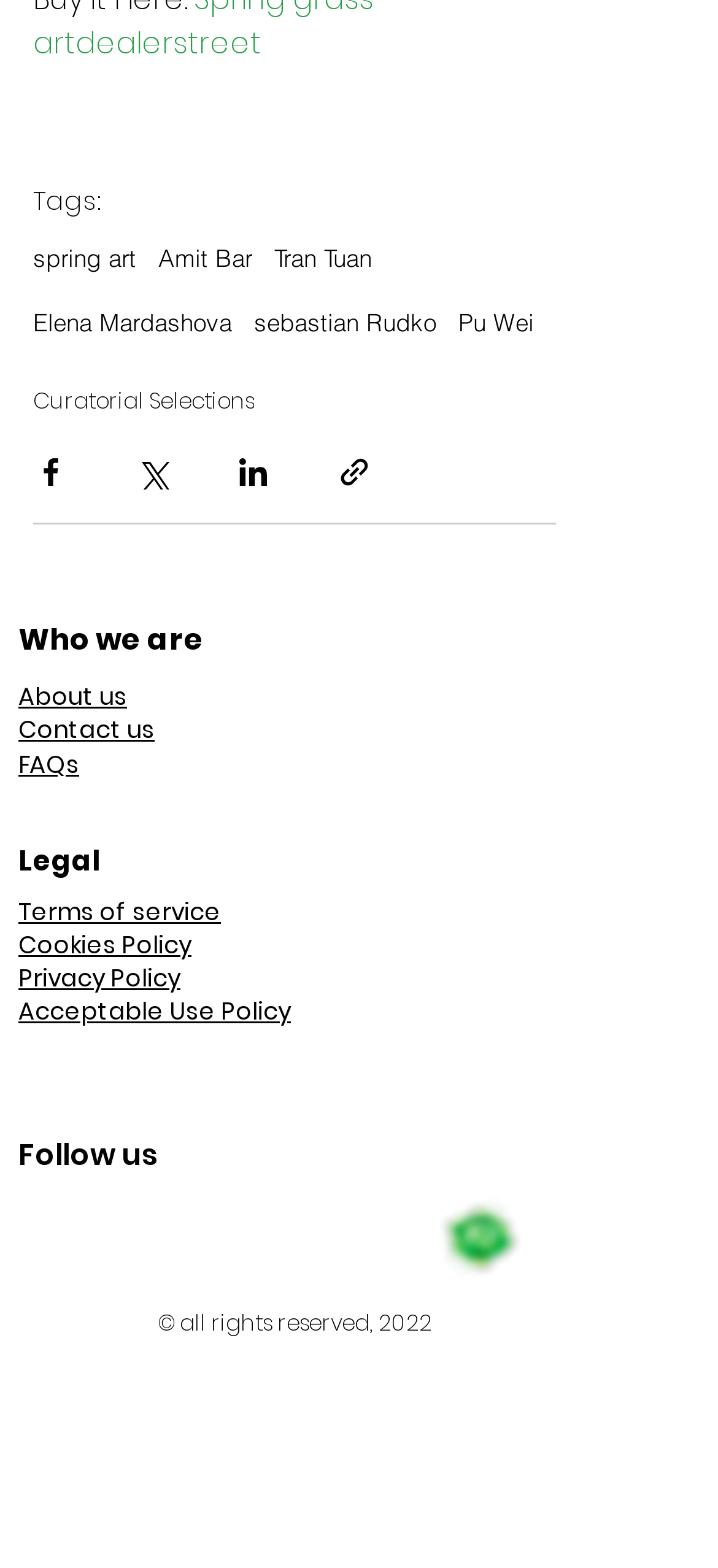Carefully observe the image and respond to the question with a detailed answer:
How many links are under 'tags'?

I counted the number of links under the 'tags' navigation element, which are 'spring art', 'Amit Bar', 'Tran Tuan', 'Elena Mardashova', 'sebastian Rudko', 'Pu Wei', and 'Curatorial Selections'.